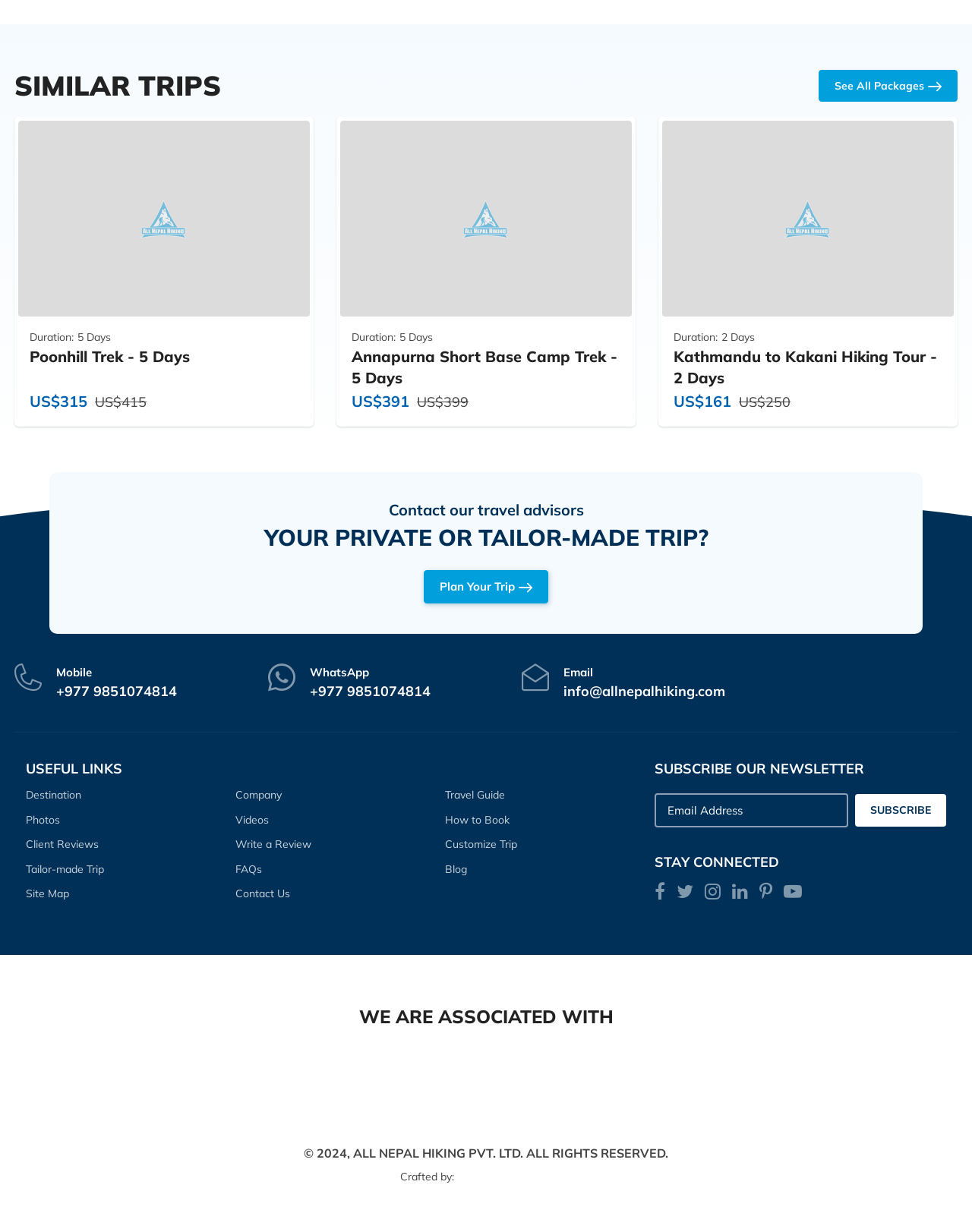What is the purpose of the 'SUBSCRIBE OUR NEWSLETTER' section?
Answer the question with a single word or phrase by looking at the picture.

To subscribe to the newsletter